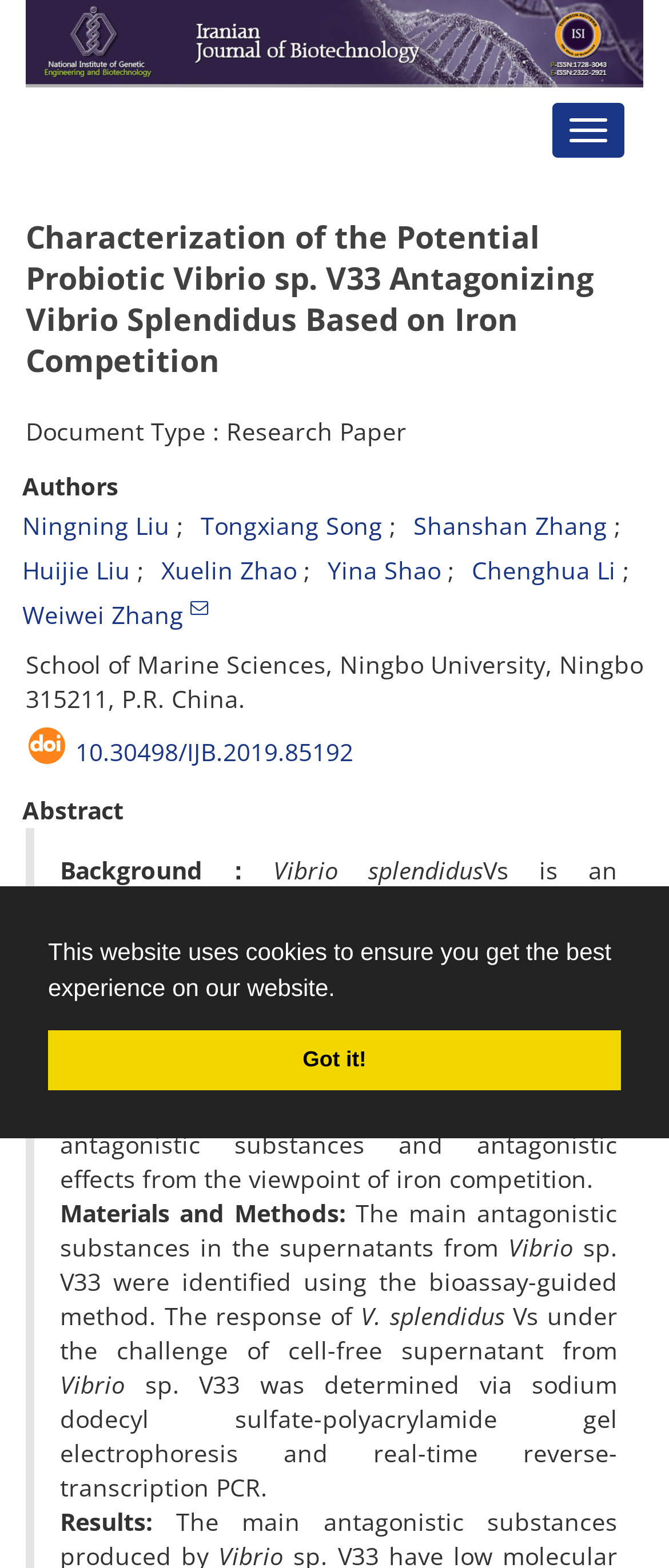Locate the bounding box coordinates of the segment that needs to be clicked to meet this instruction: "Check DOI information".

[0.113, 0.469, 0.528, 0.489]